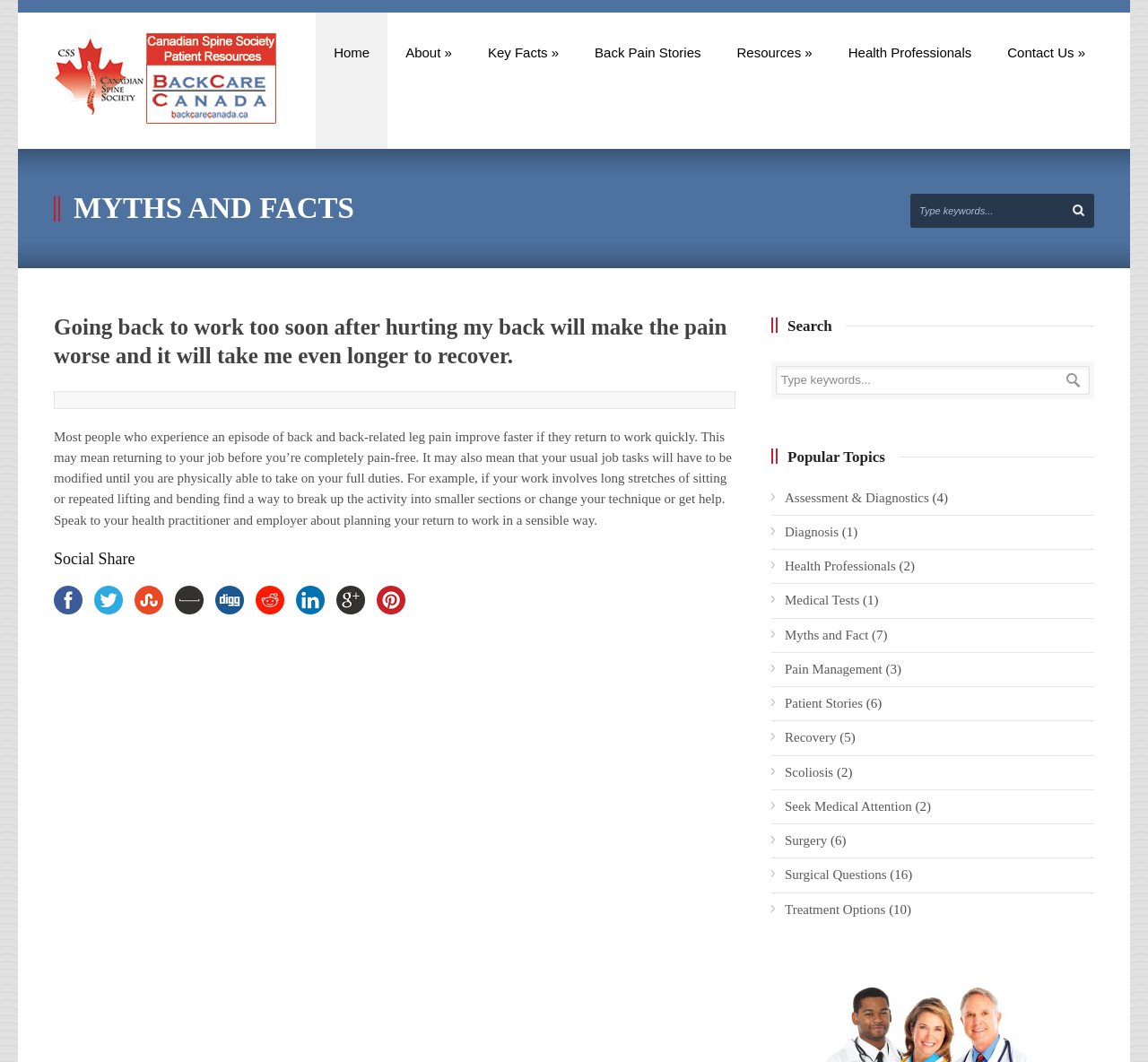Please identify the bounding box coordinates of the element on the webpage that should be clicked to follow this instruction: "Explore 'Pain Management'". The bounding box coordinates should be given as four float numbers between 0 and 1, formatted as [left, top, right, bottom].

[0.684, 0.623, 0.769, 0.637]